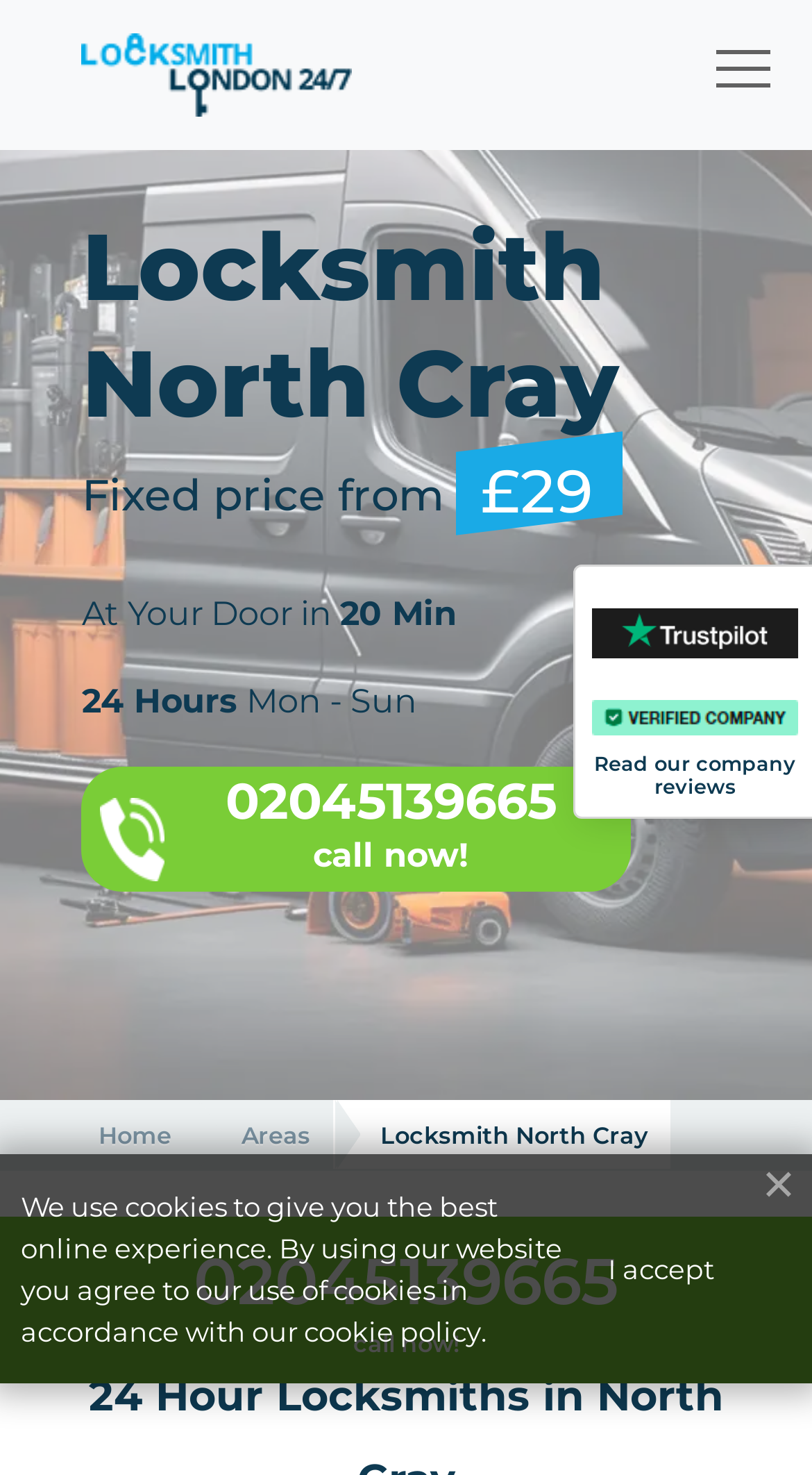Analyze the image and answer the question with as much detail as possible: 
What are the operating hours of the locksmith service?

The operating hours of the locksmith service are 24 hours, as indicated by the text '24 Hours' on the webpage, which also mentions that the service is available from Monday to Sunday.